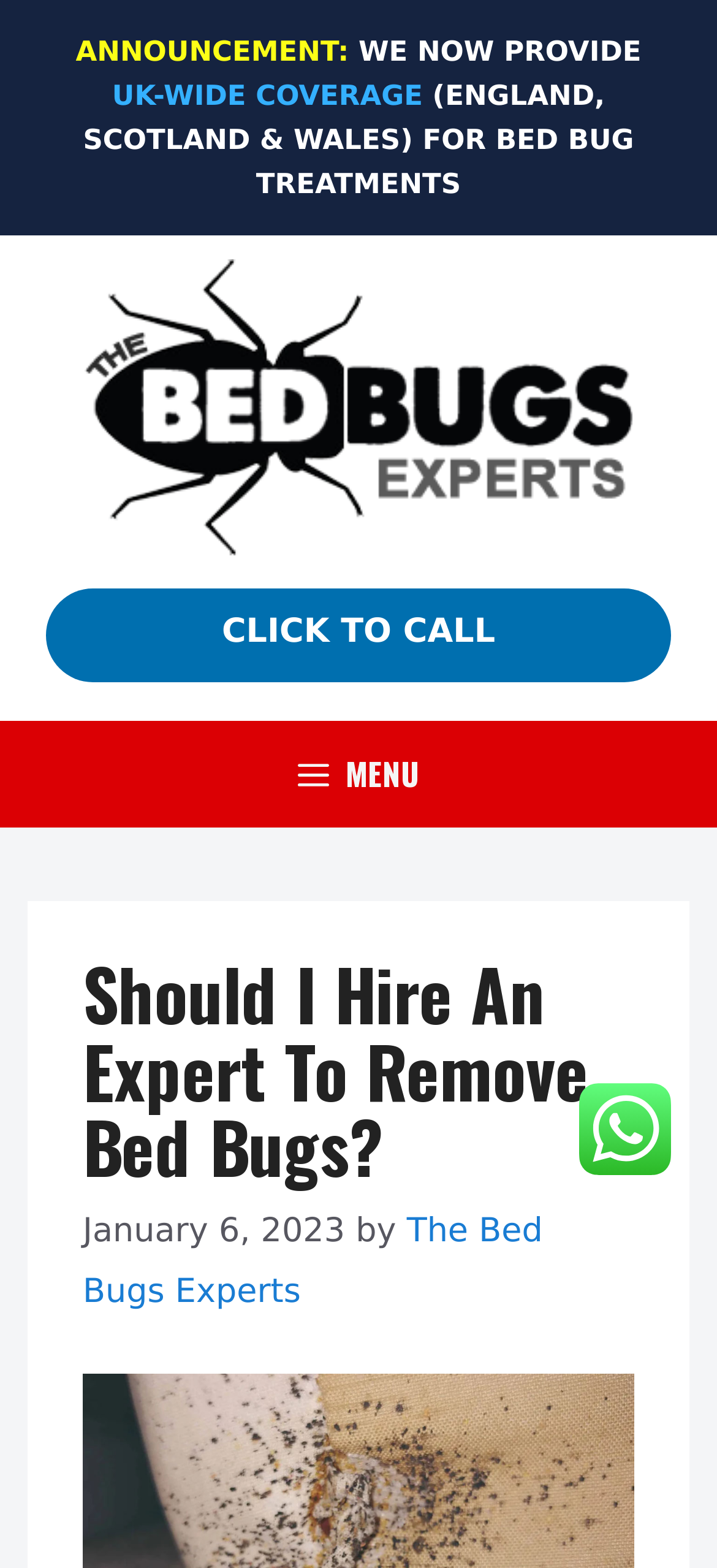Please provide a short answer using a single word or phrase for the question:
What is the topic of the article?

Removing Bed Bugs